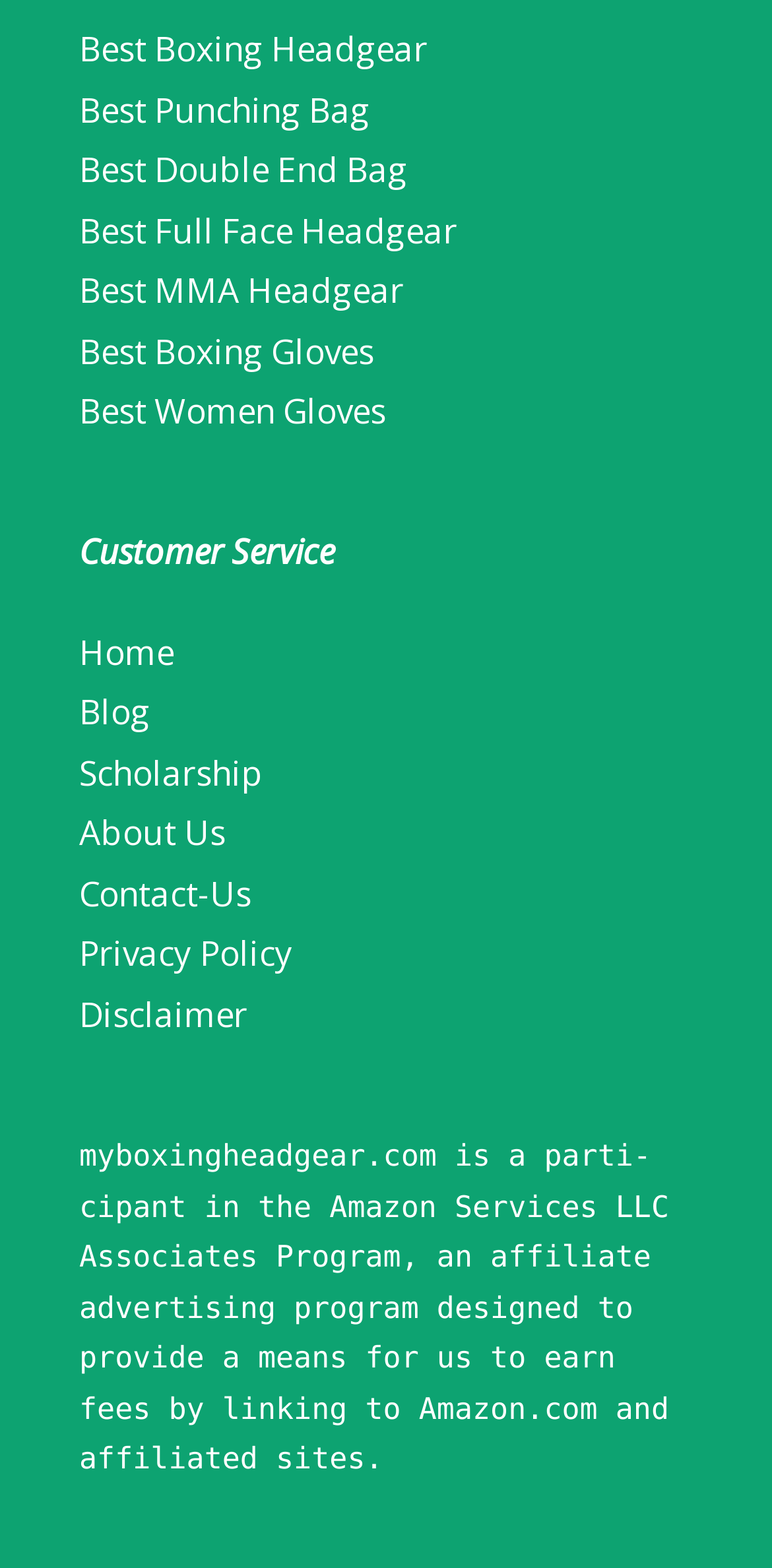Answer the question below using just one word or a short phrase: 
What is the last link provided in the footer section of the webpage?

Disclaimer